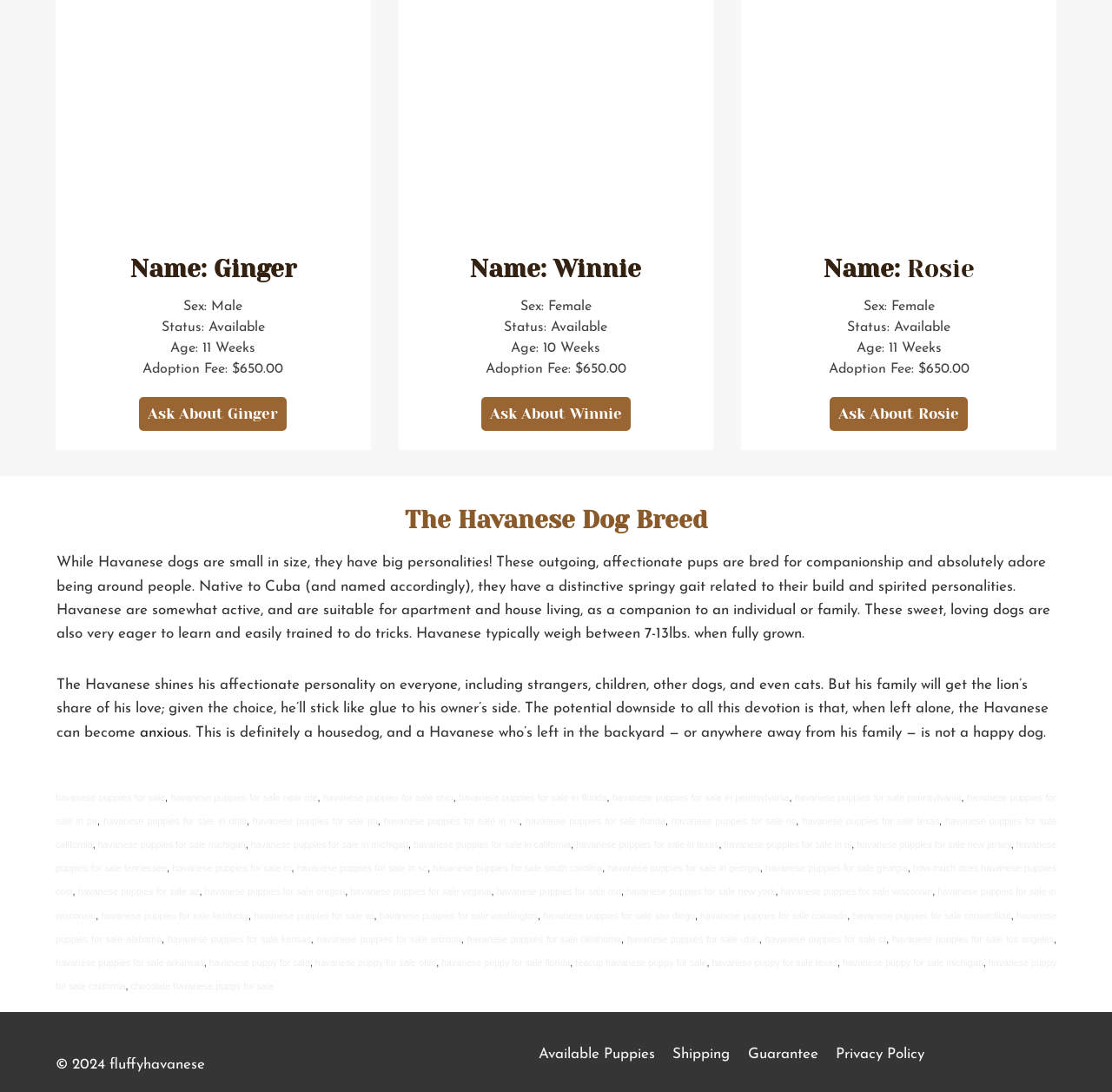Please identify the bounding box coordinates of the element that needs to be clicked to perform the following instruction: "Learn about Havanese dog breed".

[0.051, 0.46, 0.949, 0.494]